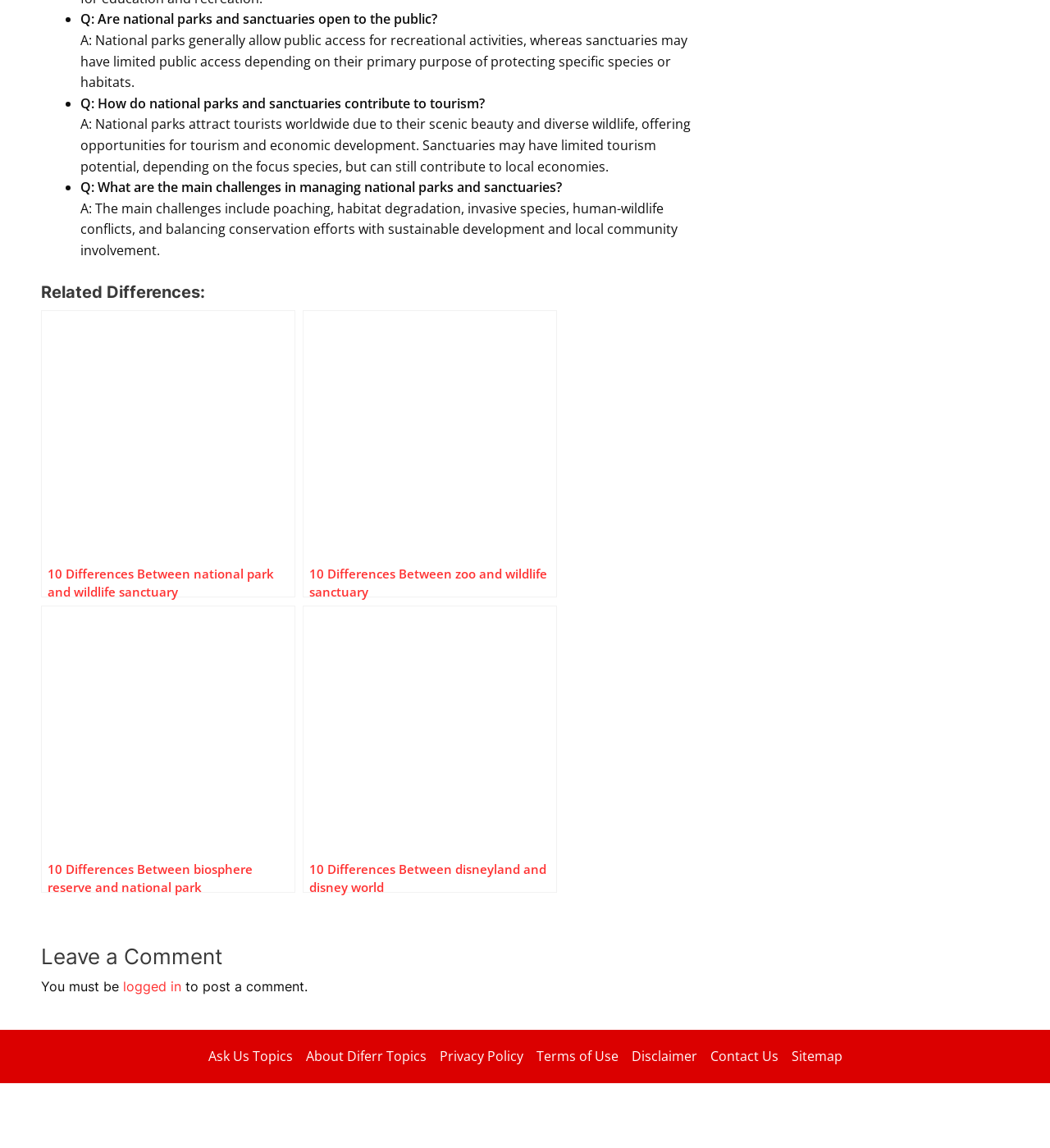Please specify the bounding box coordinates of the clickable region to carry out the following instruction: "Click on 'Ask Us Topics'". The coordinates should be four float numbers between 0 and 1, in the format [left, top, right, bottom].

[0.198, 0.911, 0.285, 0.93]